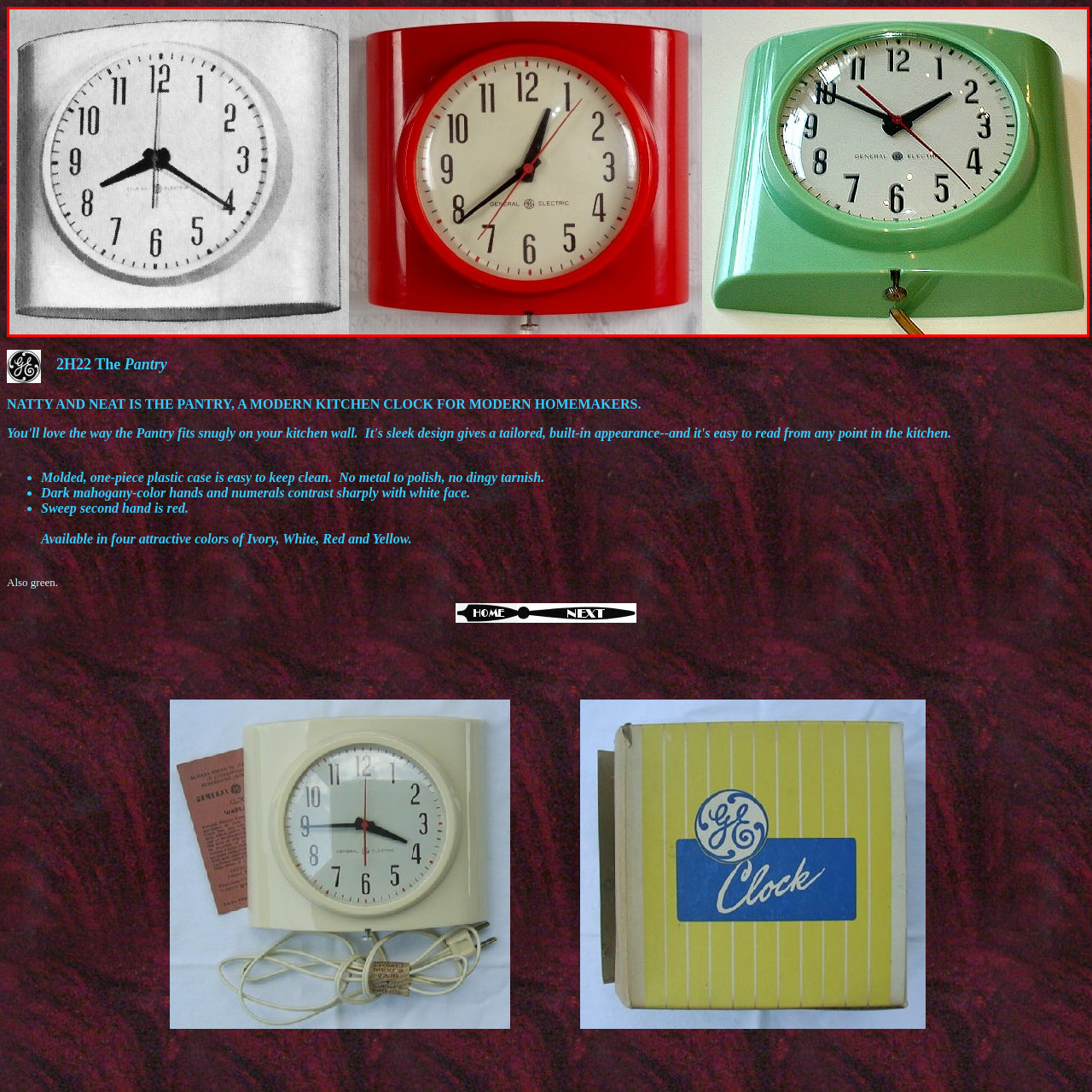Offer a thorough and descriptive summary of the image captured in the red bounding box.

This image features a collection of three distinct kitchen clocks, each showcasing a different bold color and design, all manufactured by General Electric. The left clock exhibits a classic, vintage aesthetics, appearing in monochrome, and highlights a simple round face with black numerals and hands. In the center, a striking red clock stands out with its smooth, modern plastic casing and contrasting white face, emphasizing its functional clarity with dark hands and numerals, complemented by a small red sweep second hand. On the right, a fresh mint-green clock delights with a similar design to the red counterpart, featuring a crisp white face and dark numerals. Each clock is representative of stylish, unobtrusive timekeeping ideal for contemporary kitchens, reminiscent of mid-20th century design trends.